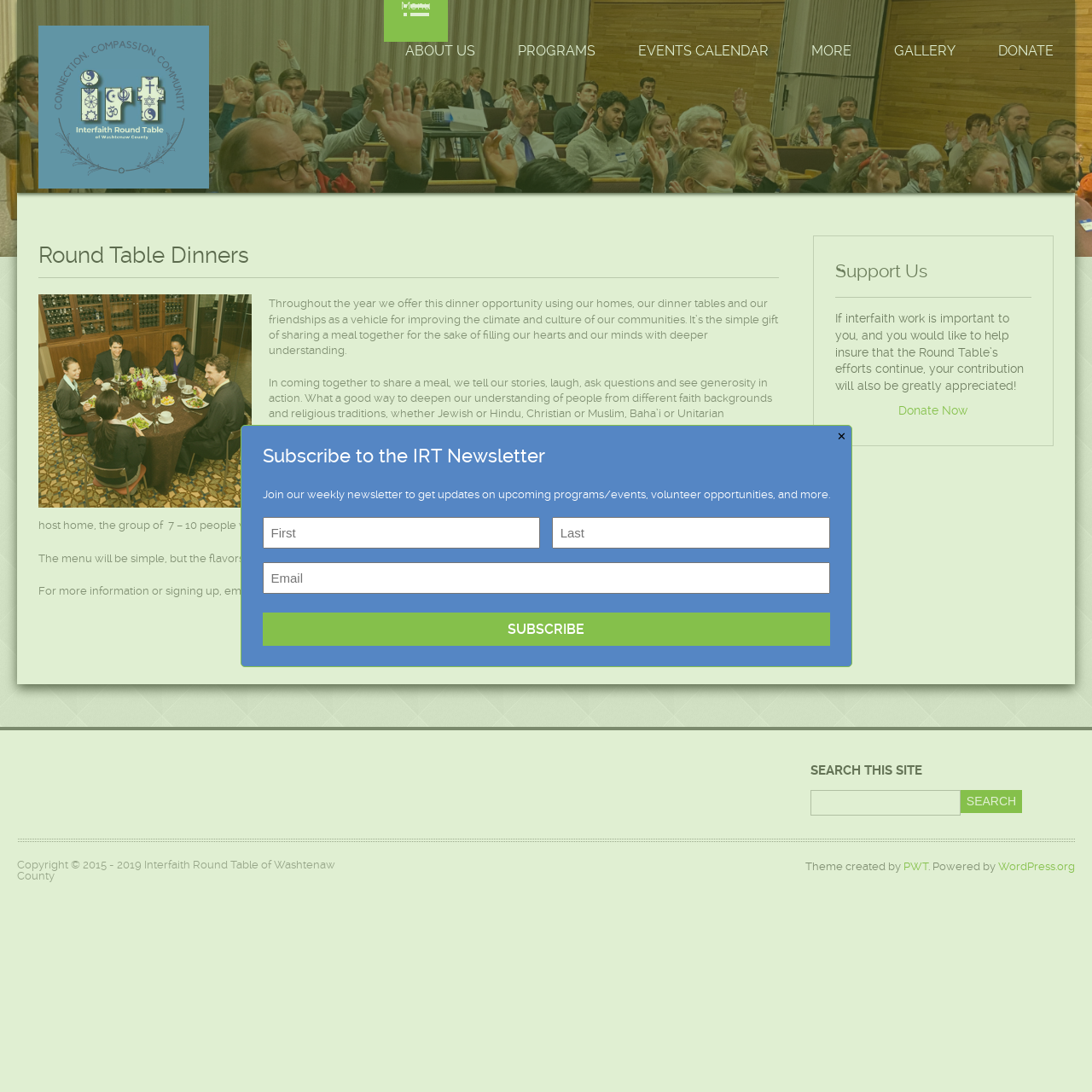Locate the bounding box coordinates of the item that should be clicked to fulfill the instruction: "Search this site".

[0.742, 0.7, 0.965, 0.745]